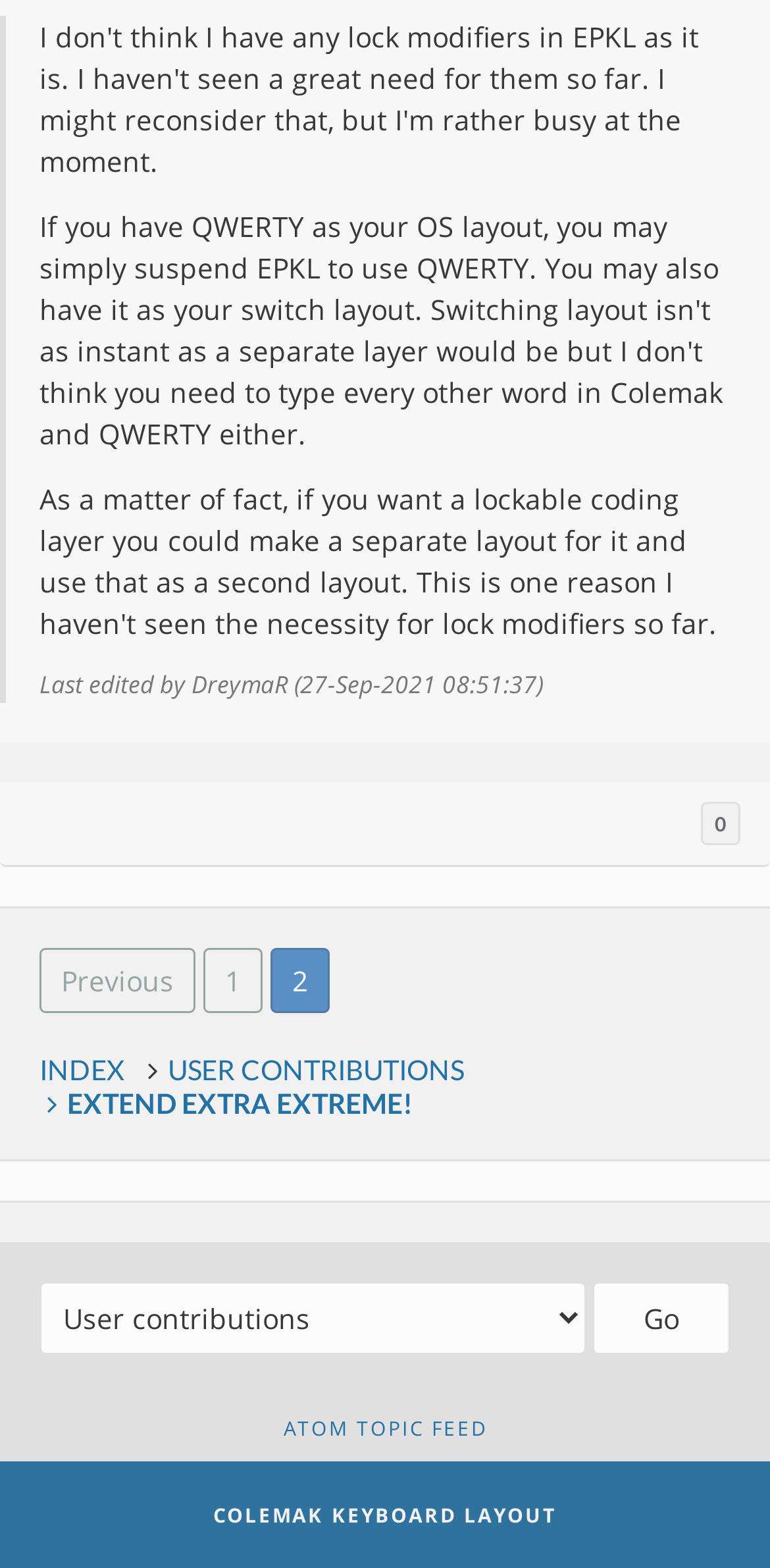Identify the bounding box coordinates of the clickable region required to complete the instruction: "click the Go button". The coordinates should be given as four float numbers within the range of 0 and 1, i.e., [left, top, right, bottom].

[0.769, 0.817, 0.949, 0.864]